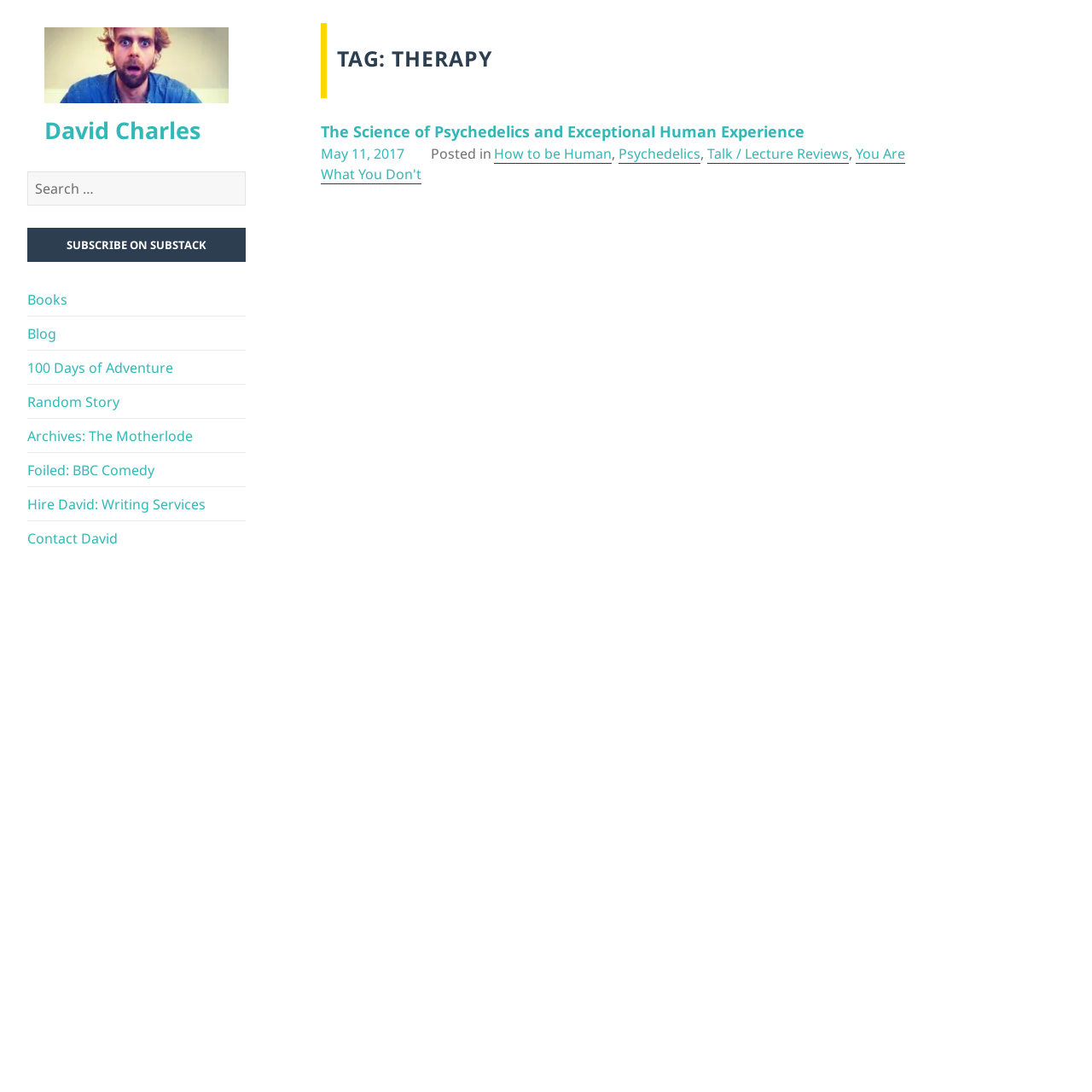Please provide a brief answer to the following inquiry using a single word or phrase:
What is the text on the search button?

SEARCH